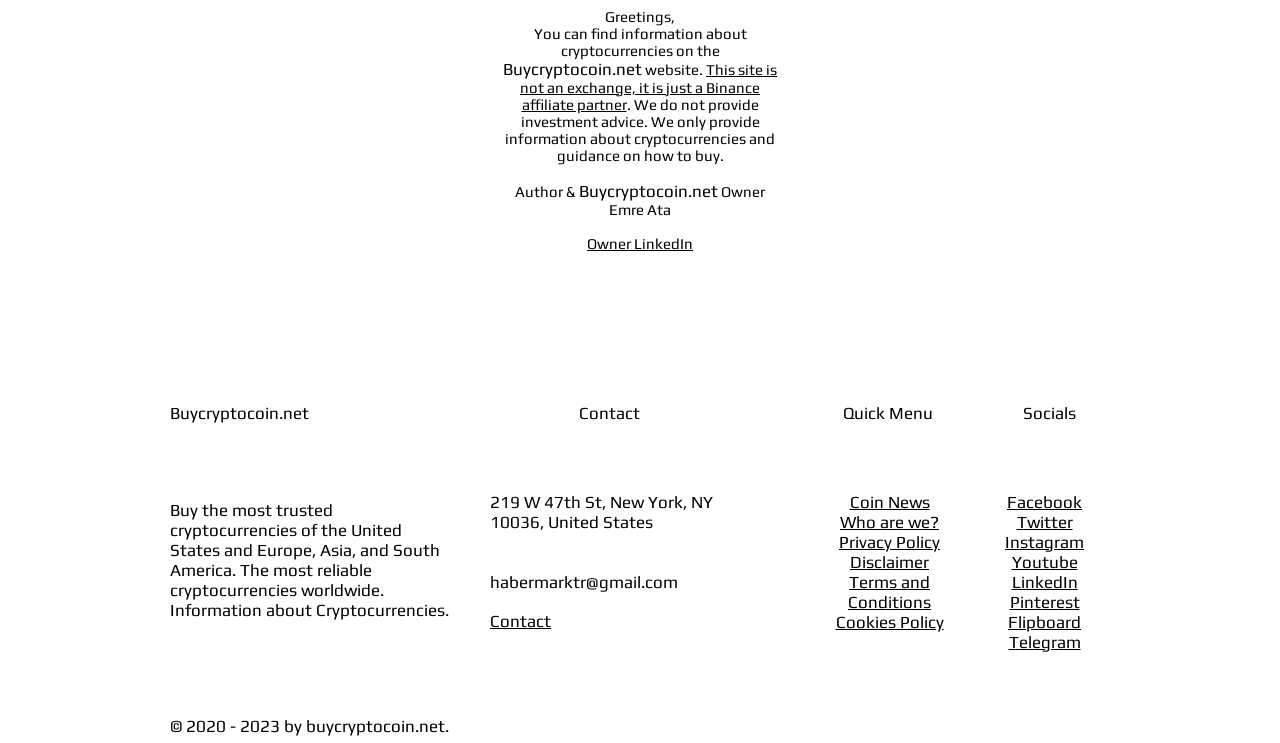What is the contact address of the website?
Using the image as a reference, give a one-word or short phrase answer.

219 W 47th St, New York, NY 10036, United States